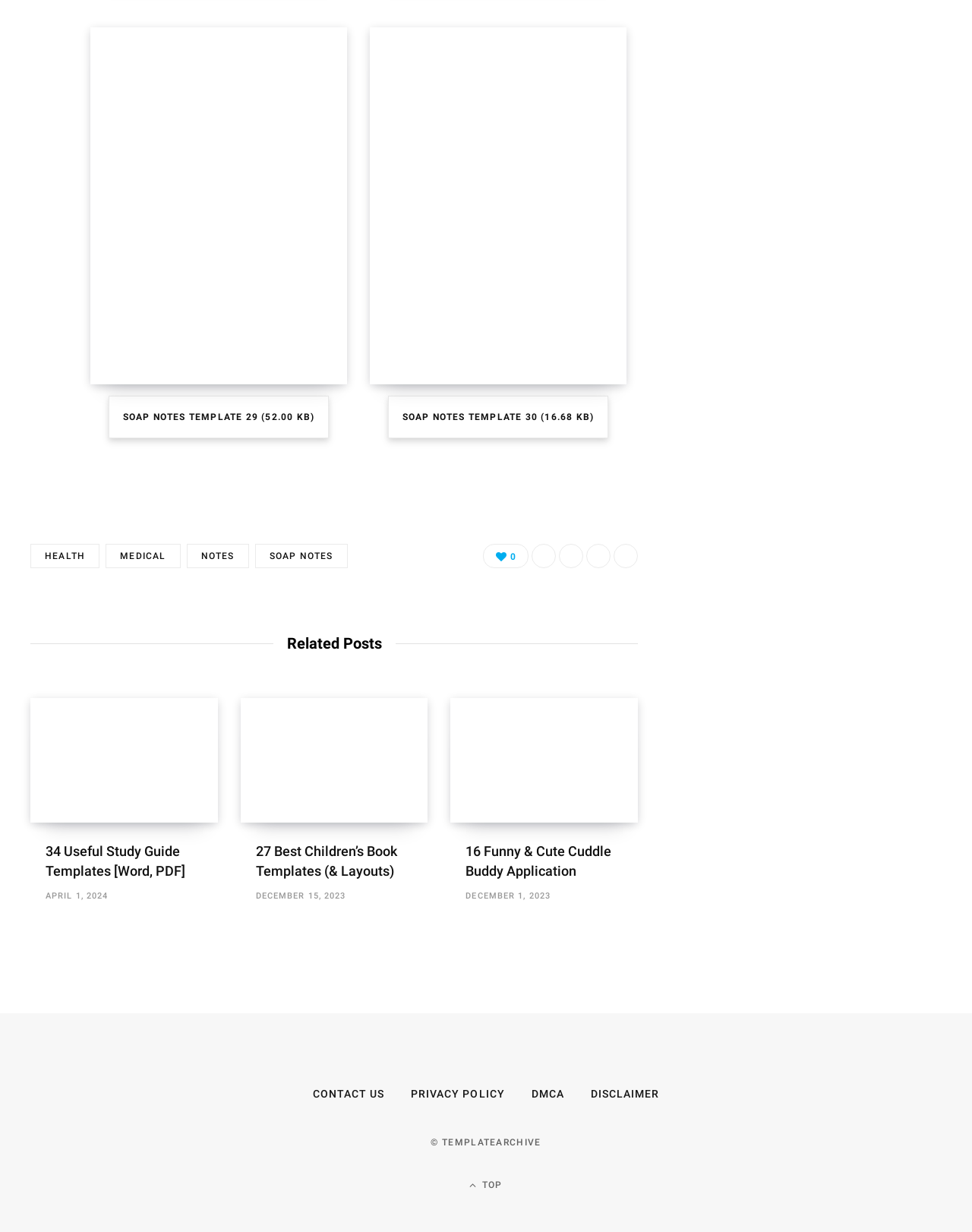Locate the coordinates of the bounding box for the clickable region that fulfills this instruction: "Click on SOAP NOTES TEMPLATE 29".

[0.111, 0.321, 0.338, 0.356]